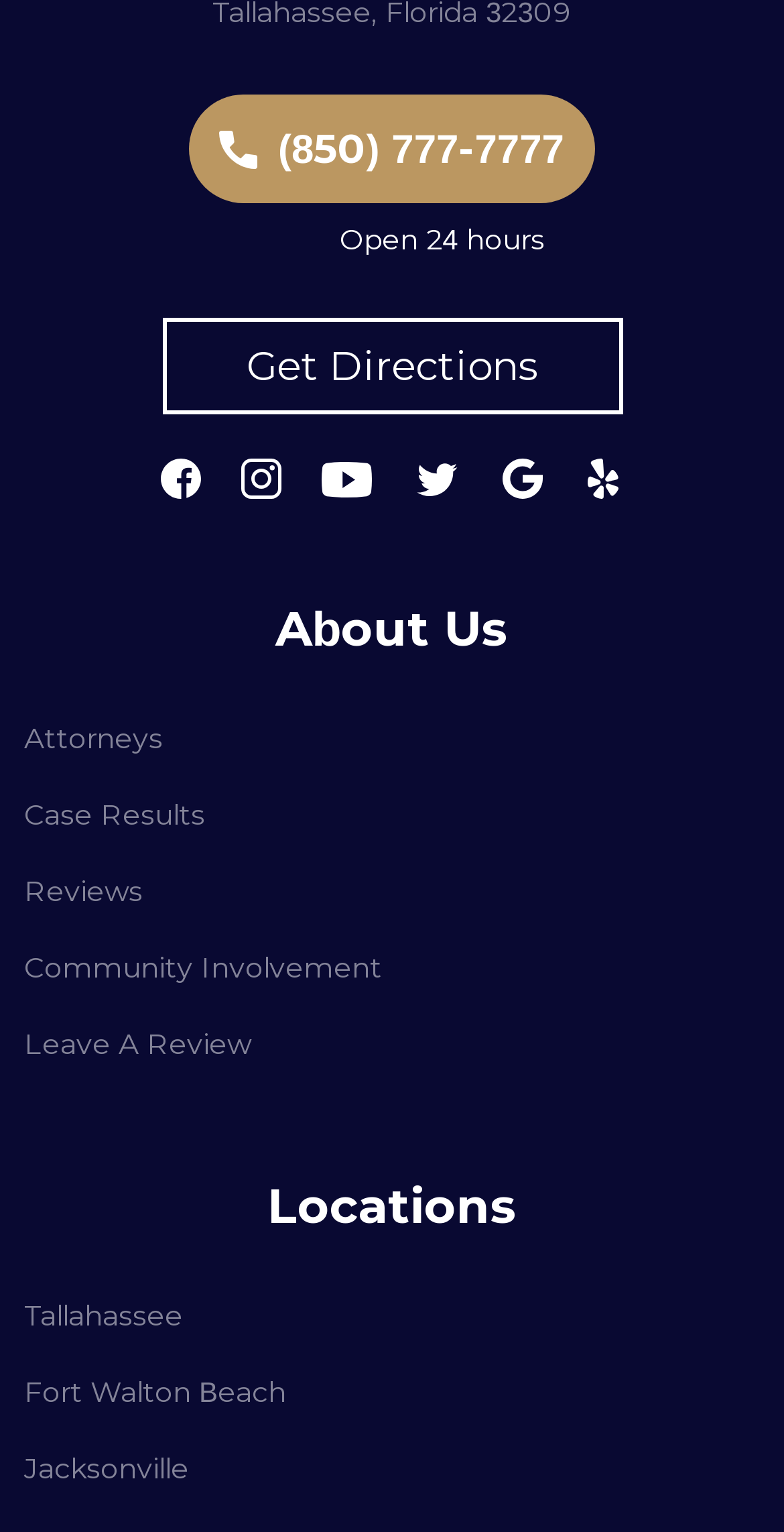Determine the bounding box coordinates of the region I should click to achieve the following instruction: "View Tallahassee location". Ensure the bounding box coordinates are four float numbers between 0 and 1, i.e., [left, top, right, bottom].

[0.031, 0.833, 0.233, 0.883]